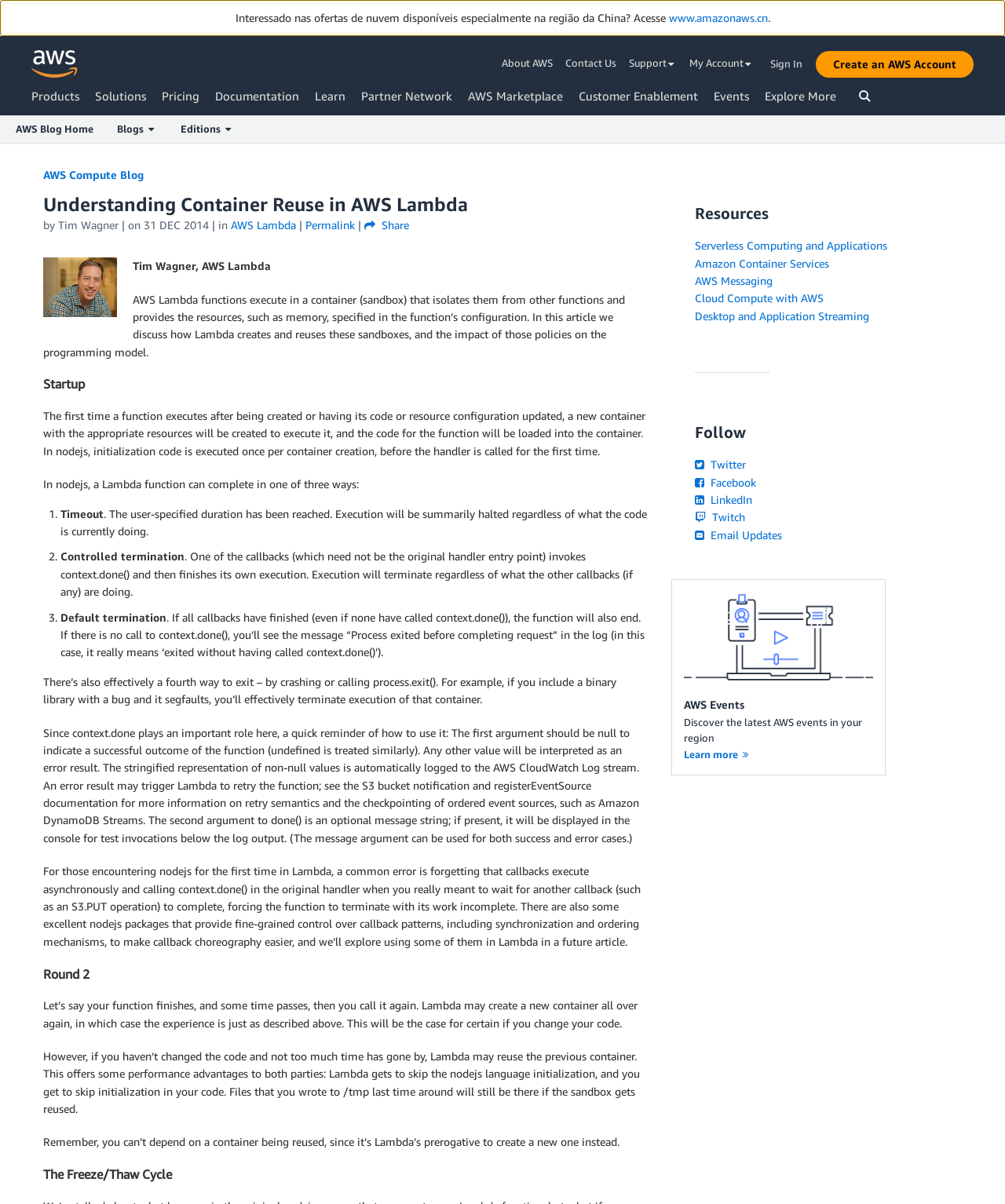Give a succinct answer to this question in a single word or phrase: 
Who is the author of the article?

Tim Wagner